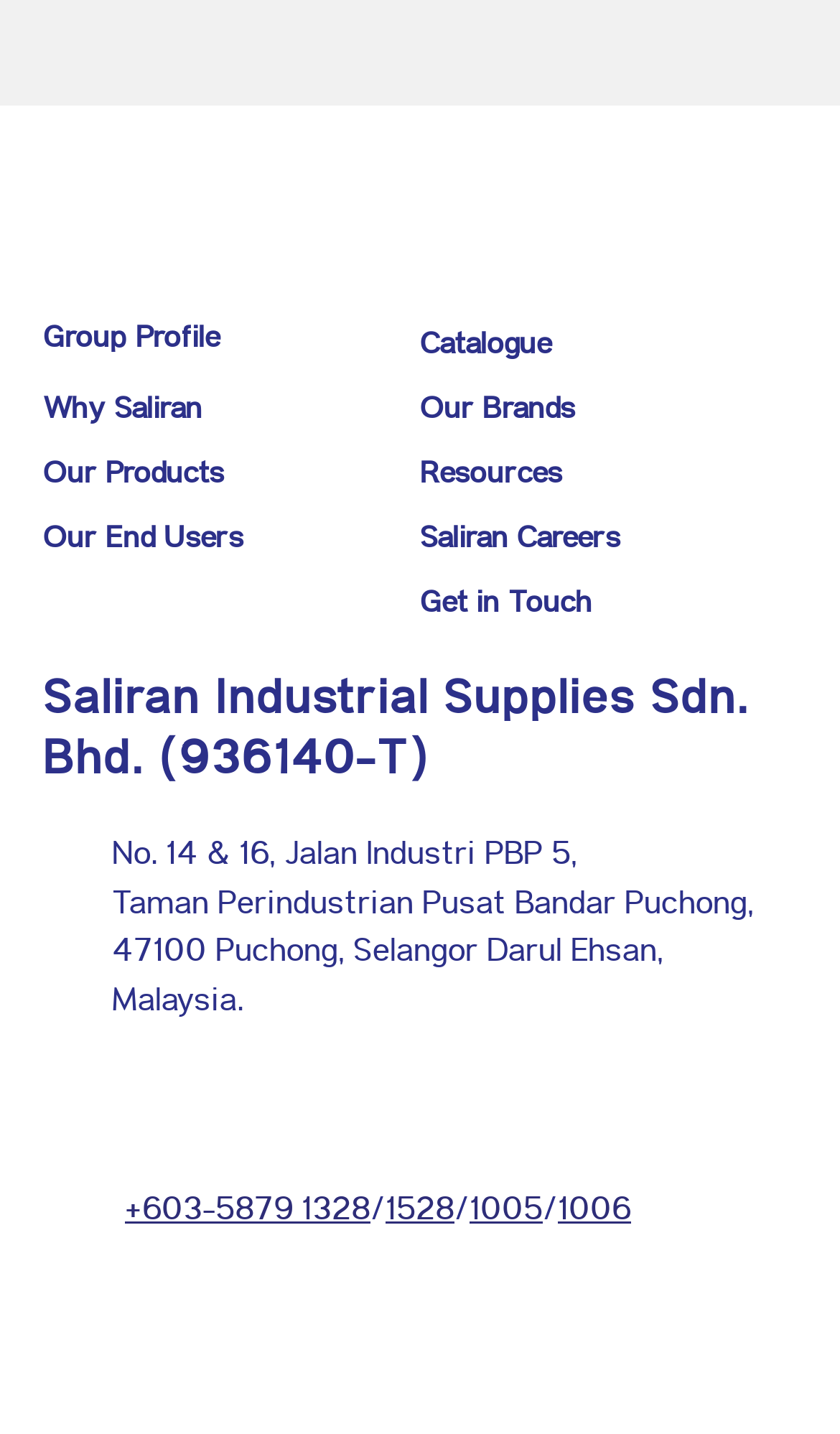What is the company name?
Answer the question in as much detail as possible.

The company name can be found in the heading element on the webpage, which is 'Saliran Industrial Supplies Sdn. Bhd. (936140-T)'.